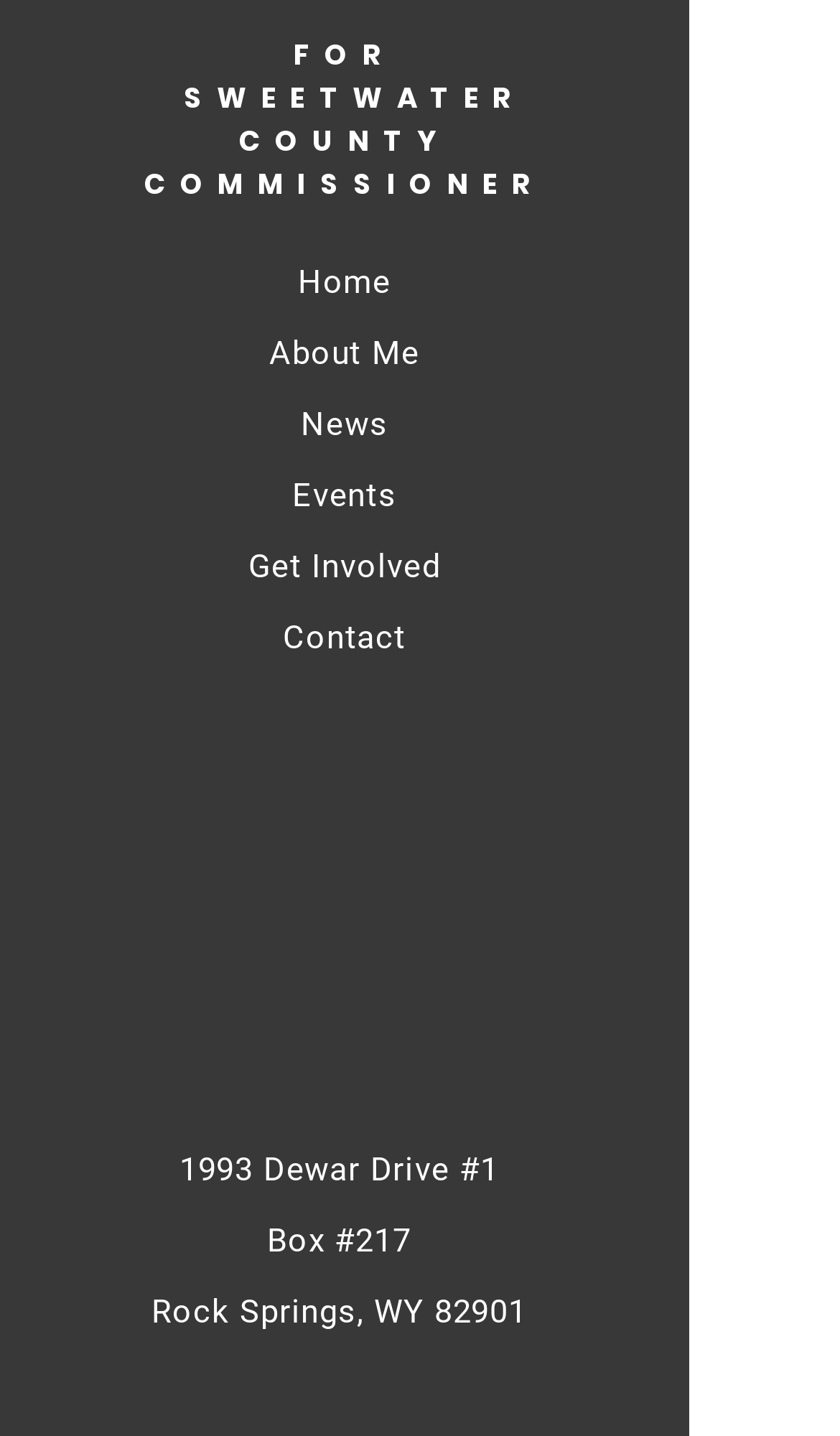What is the name of the county?
Provide a one-word or short-phrase answer based on the image.

Sweetwater